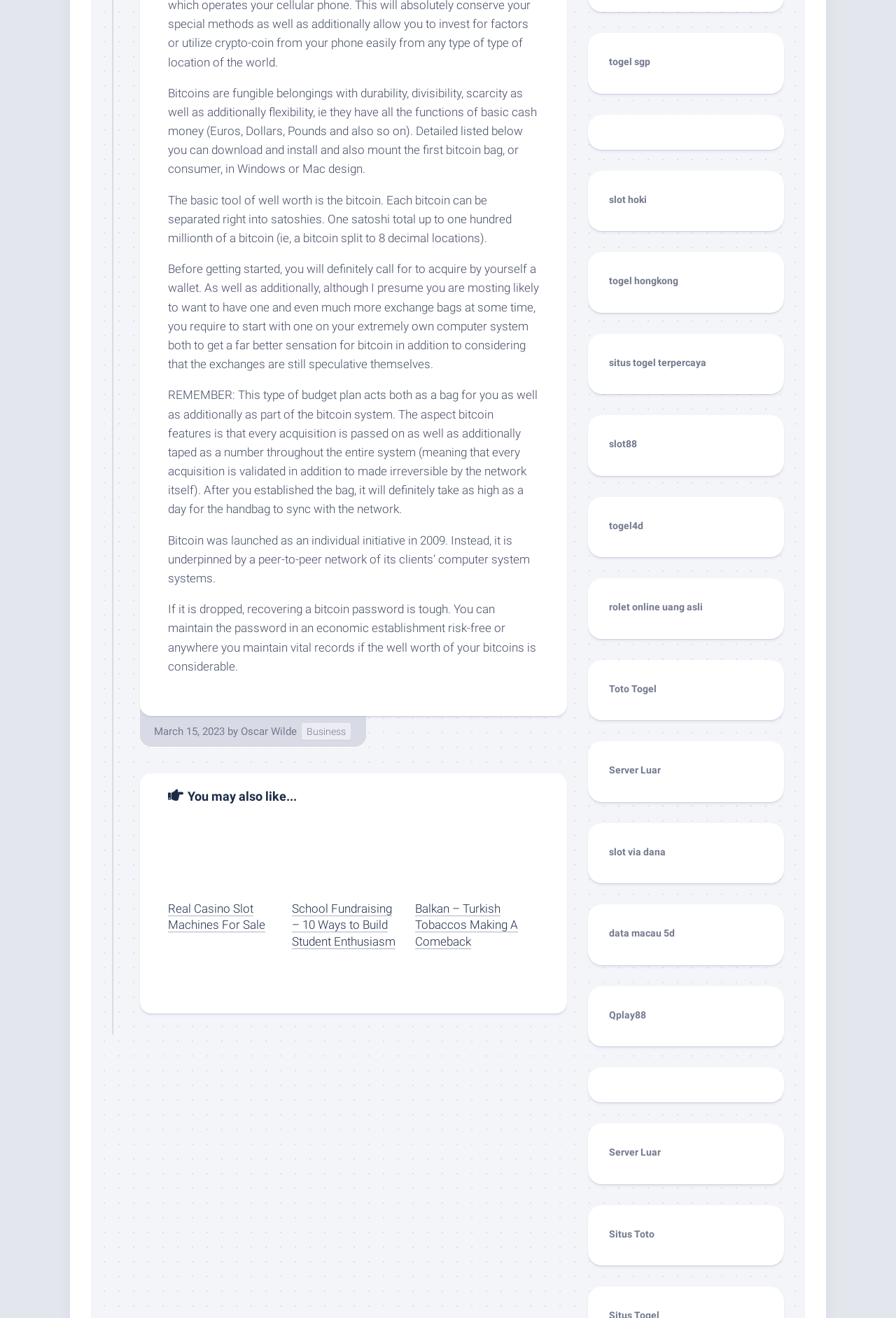Show the bounding box coordinates for the HTML element described as: "rolet online uang asli".

[0.68, 0.456, 0.784, 0.465]